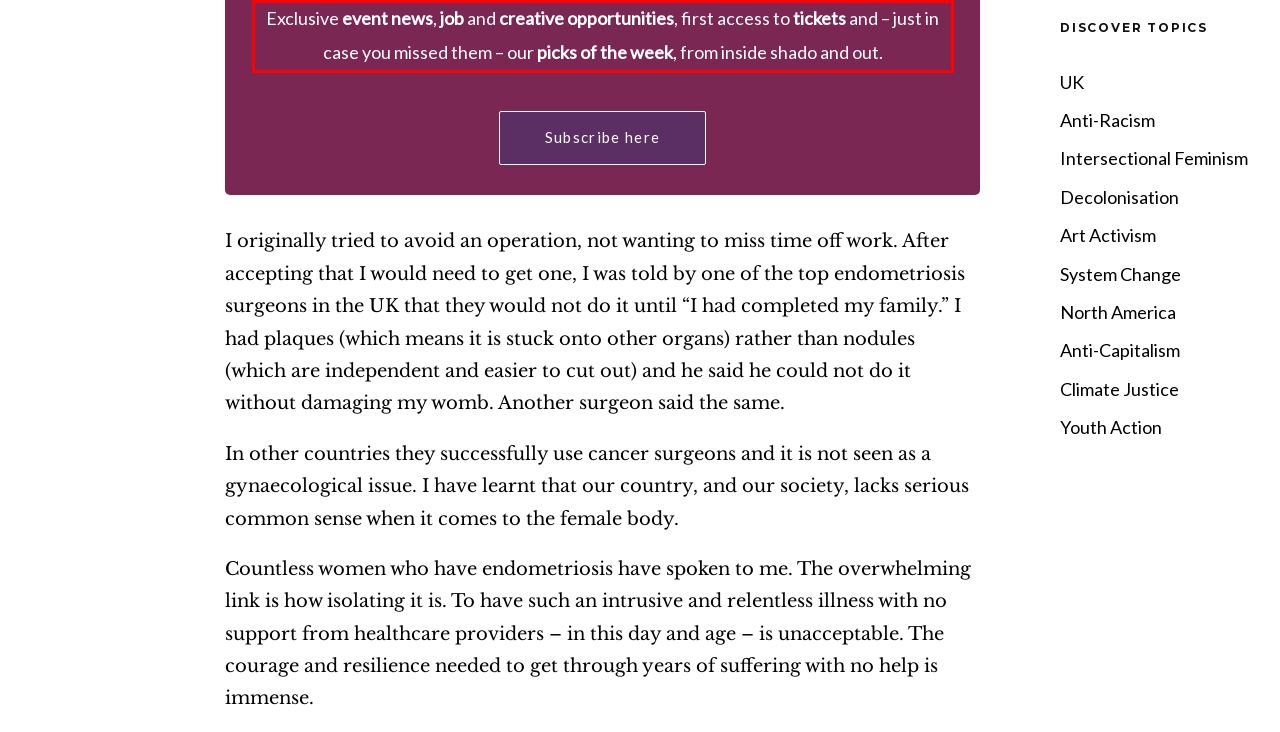Examine the screenshot of the webpage, locate the red bounding box, and generate the text contained within it.

Exclusive event news, job and creative opportunities, first access to tickets and – just in case you missed them – our picks of the week, from inside shado and out.